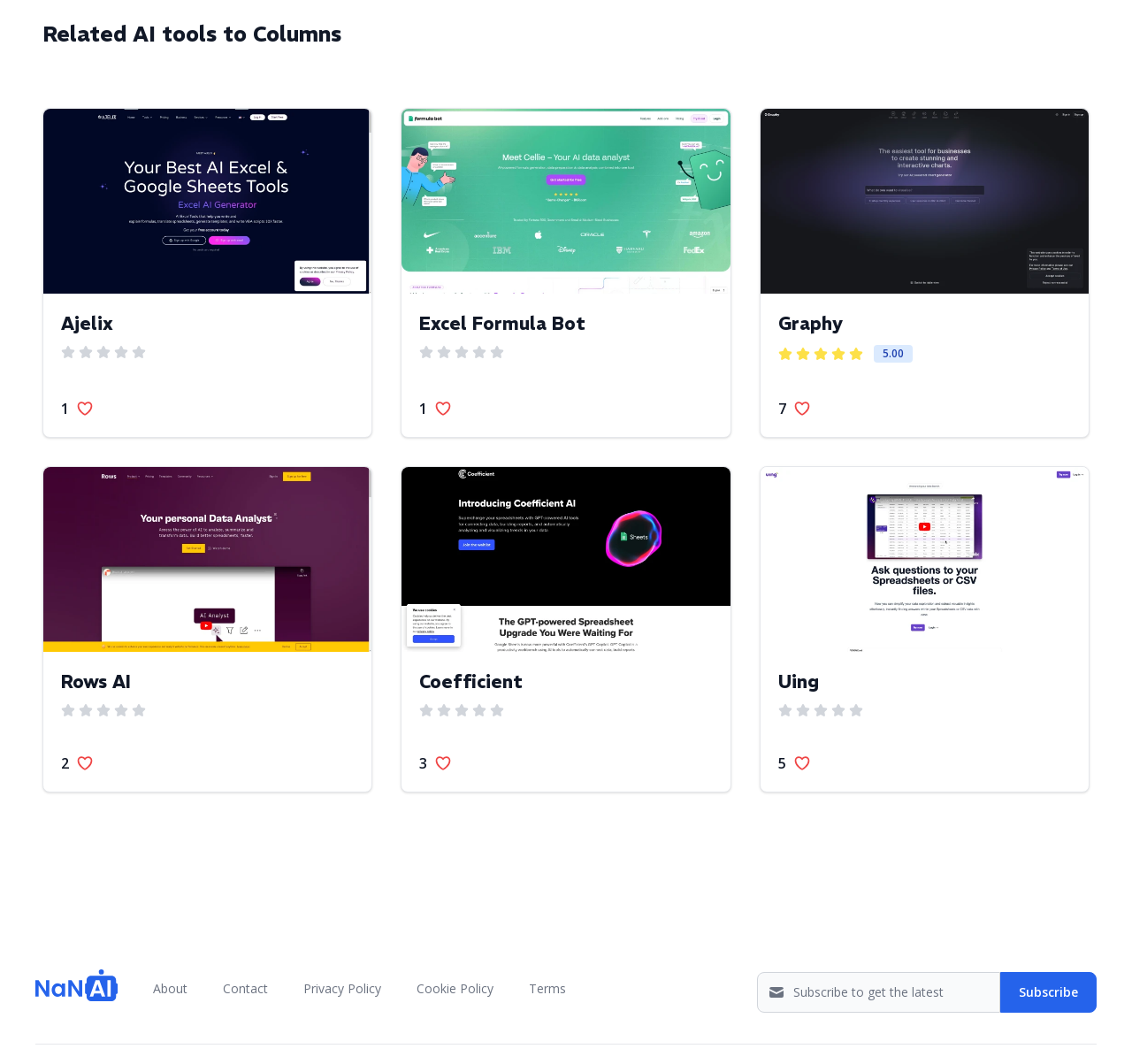From the webpage screenshot, identify the region described by Privacy Policy. Provide the bounding box coordinates as (top-left x, top-left y, bottom-right x, bottom-right y), with each value being a floating point number between 0 and 1.

[0.262, 0.914, 0.343, 0.944]